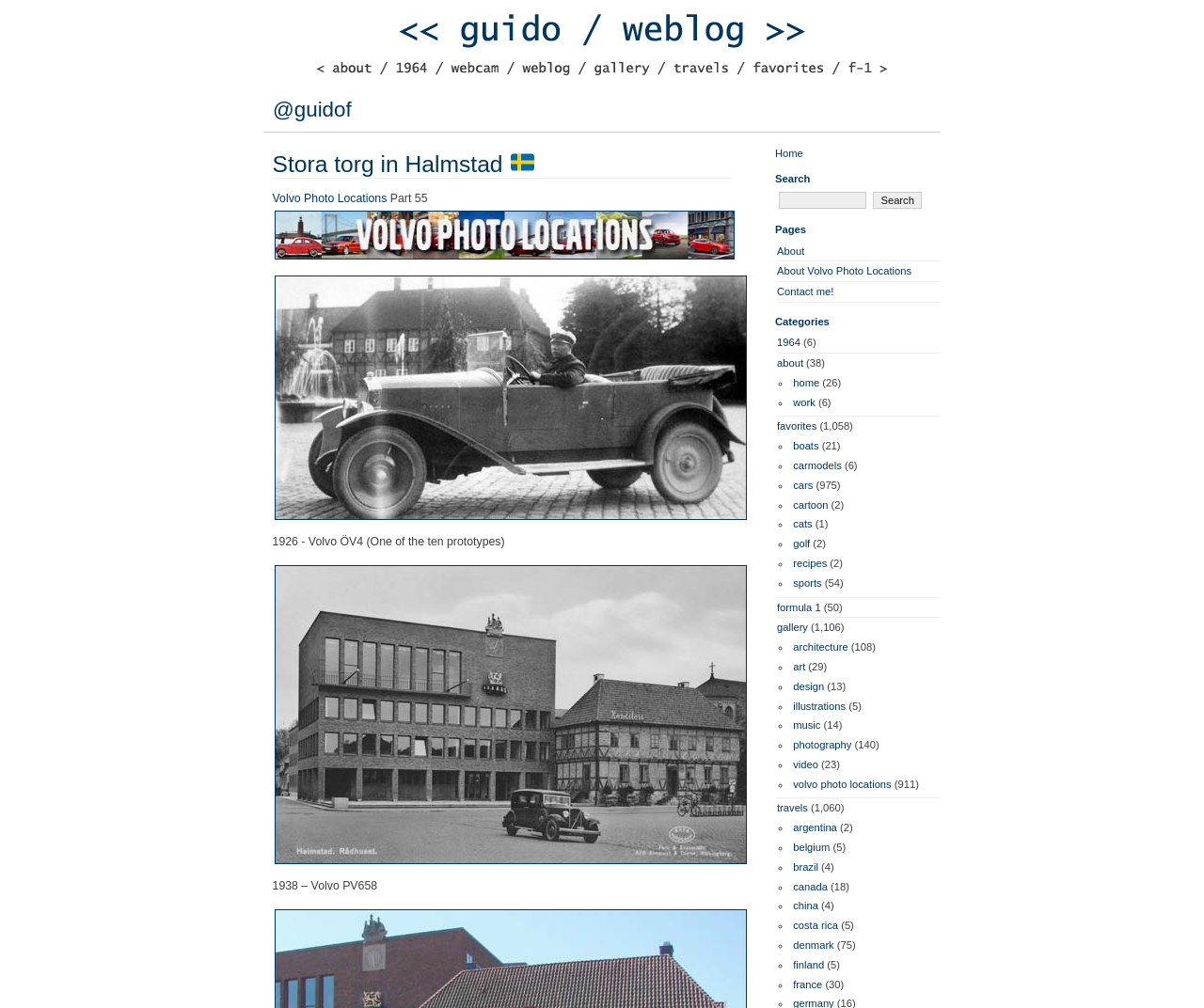Determine the coordinates of the bounding box that should be clicked to complete the instruction: "contact me". The coordinates should be represented by four float numbers between 0 and 1: [left, top, right, bottom].

[0.645, 0.284, 0.692, 0.295]